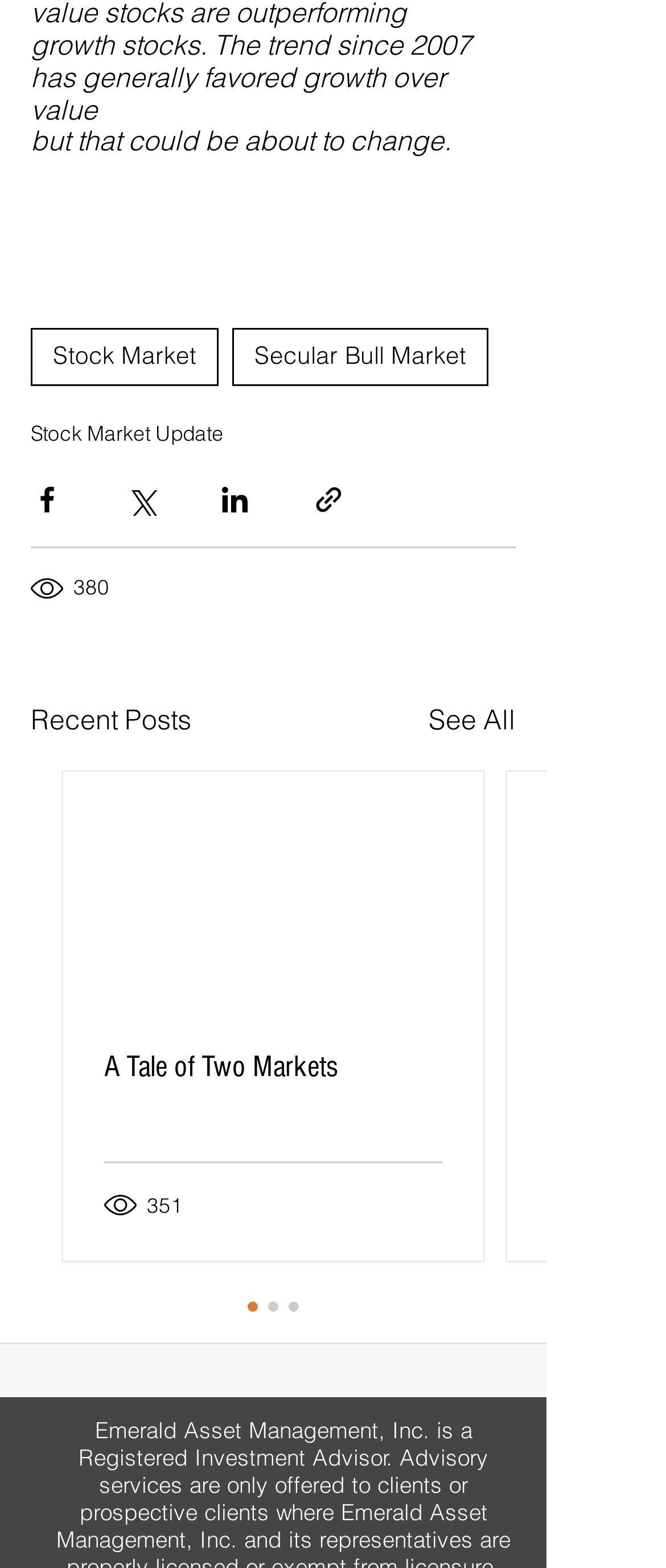Provide the bounding box coordinates of the section that needs to be clicked to accomplish the following instruction: "See all recent posts."

[0.644, 0.445, 0.774, 0.471]